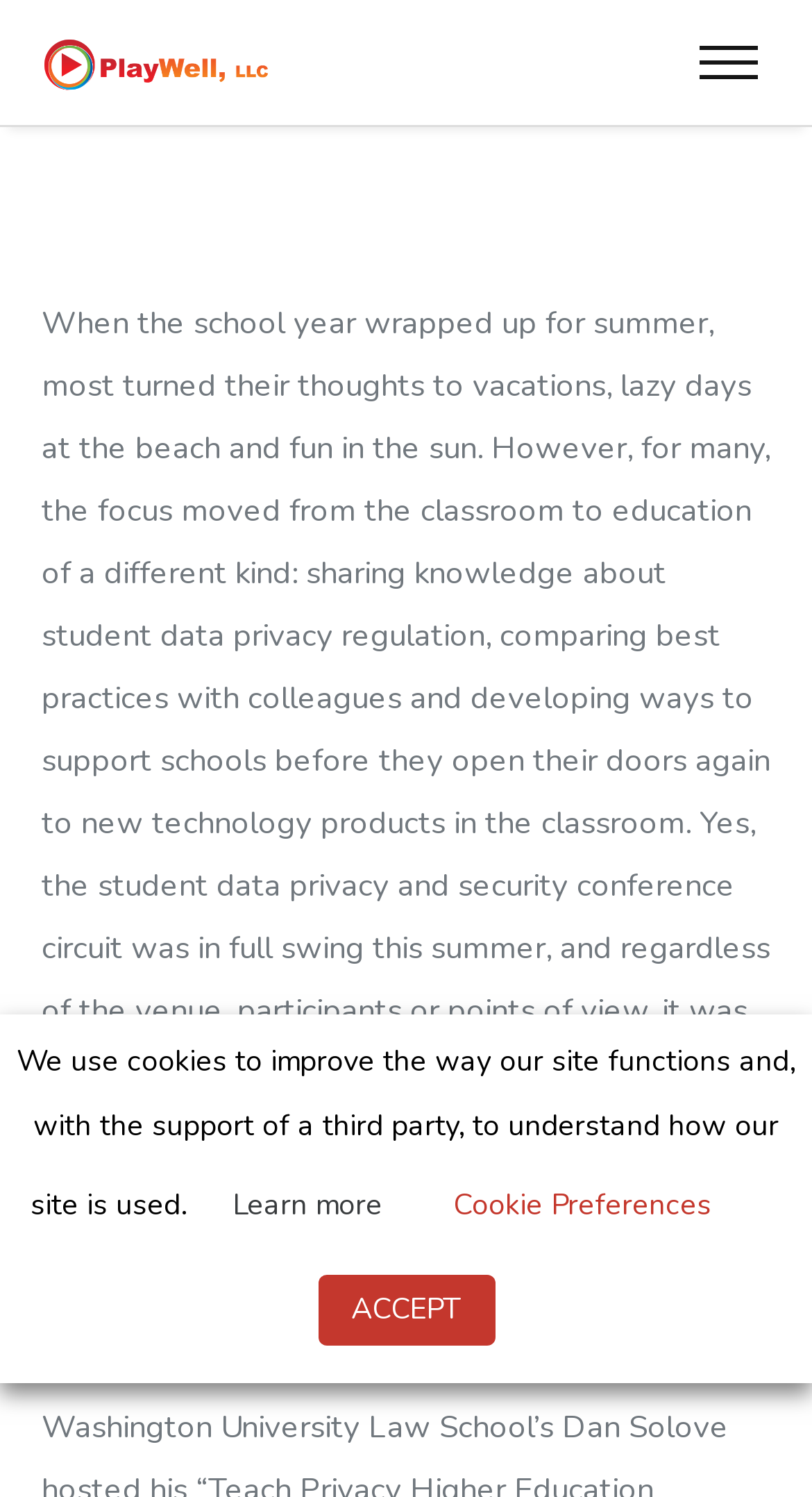Illustrate the webpage thoroughly, mentioning all important details.

The webpage appears to be an article or blog post discussing student data privacy. At the top, there is a title "When It Comes to Student Data Privacy, Class is Always in Session" which is also the main heading of the page. Below the title, there is a layout table that spans about two-thirds of the page width, located near the top of the page.

Within this table, there is a link to "Playwell, LLC." accompanied by an image, positioned on the left side of the table. The link and image are relatively small, taking up about a quarter of the table's width.

Below the link and image, there is a large block of text that occupies most of the table's width. This text discusses the importance of student data privacy, mentioning that various stakeholders, including industry, schools, community organizations, regulators, and parents, share common interests and concerns regarding data privacy and security.

At the bottom of the page, there is a notice about the use of cookies, which spans almost the entire page width. This notice is accompanied by a "Learn more" link, a "Cookie Preferences" button, and an "ACCEPT" button, all positioned in a horizontal row. The "Learn more" link is located on the left side, while the "Cookie Preferences" and "ACCEPT" buttons are positioned towards the right side of the notice.